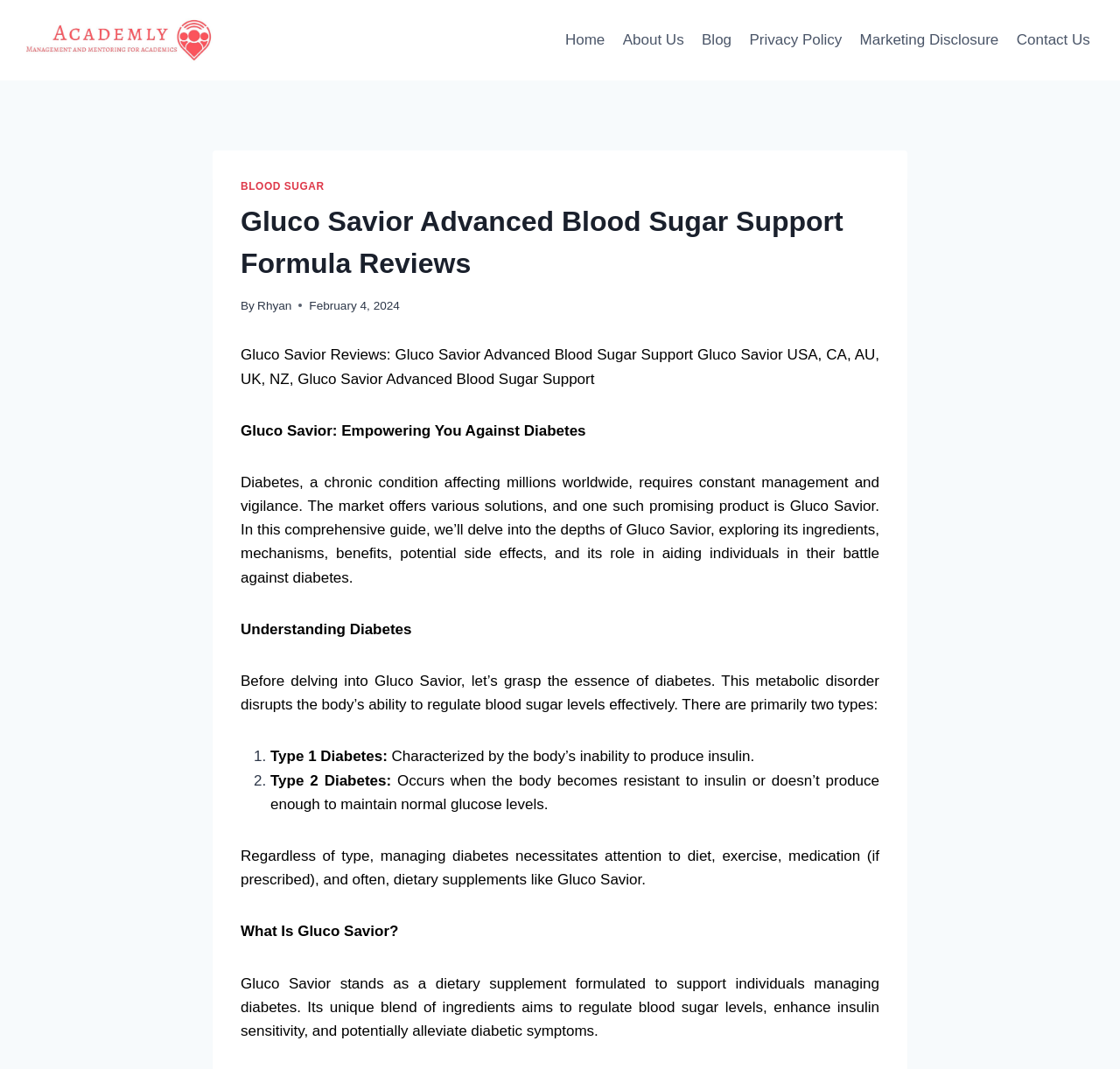What is the primary heading on this webpage?

Gluco Savior Advanced Blood Sugar Support Formula Reviews